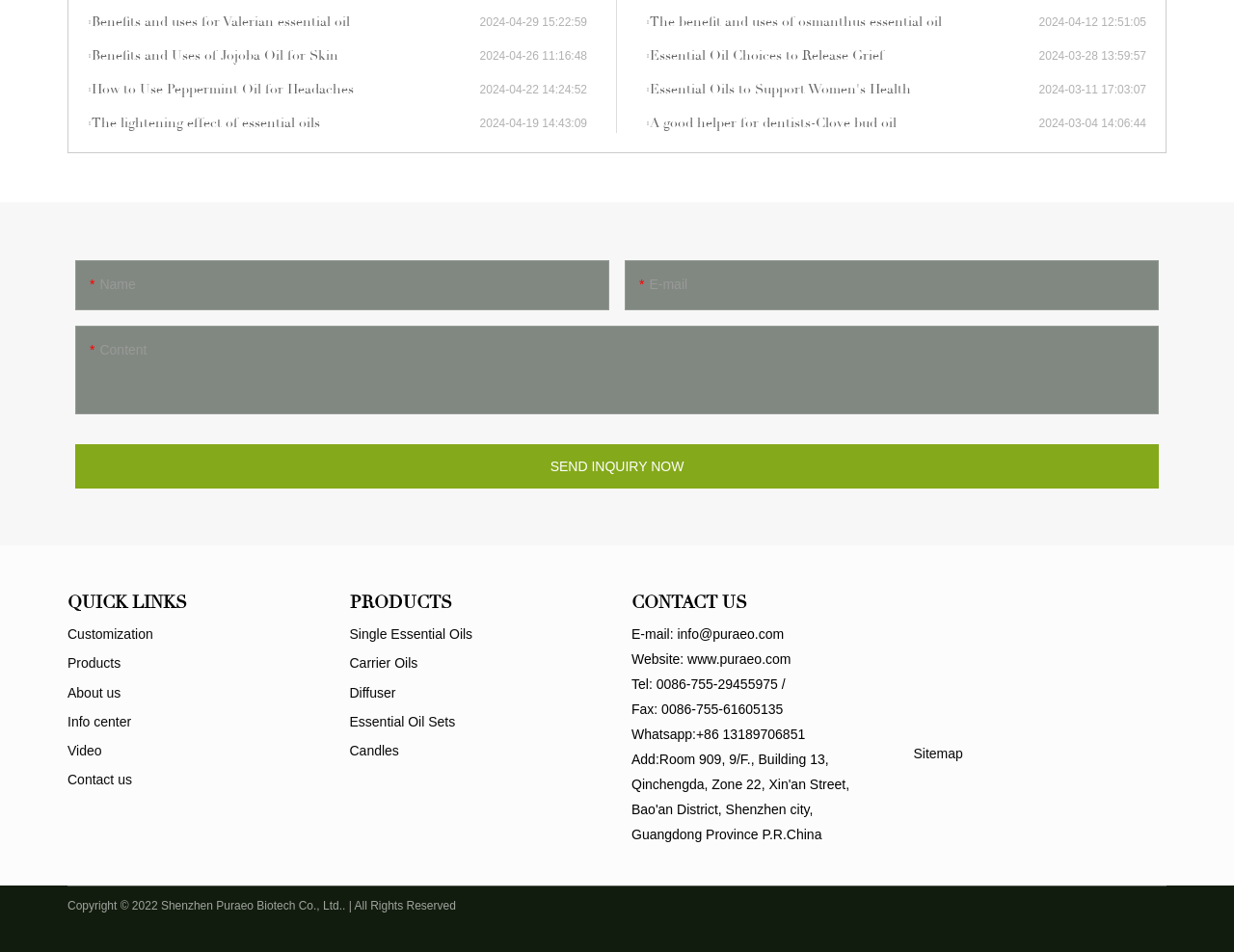Please identify the bounding box coordinates of the element that needs to be clicked to execute the following command: "Enter your name in the textbox". Provide the bounding box using four float numbers between 0 and 1, formatted as [left, top, right, bottom].

[0.061, 0.273, 0.494, 0.326]